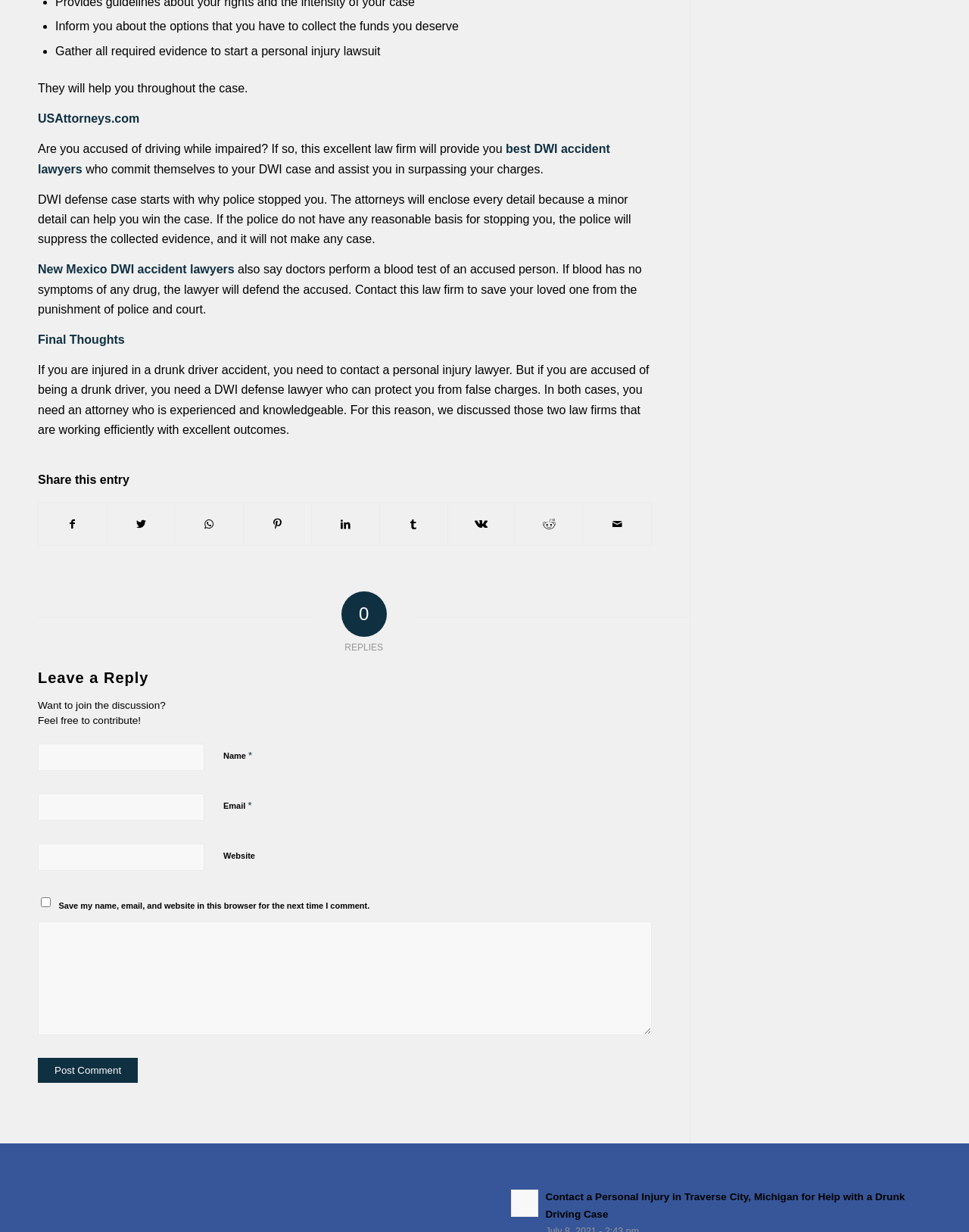How many social media platforms can you share this article on?
Using the image provided, answer with just one word or phrase.

8